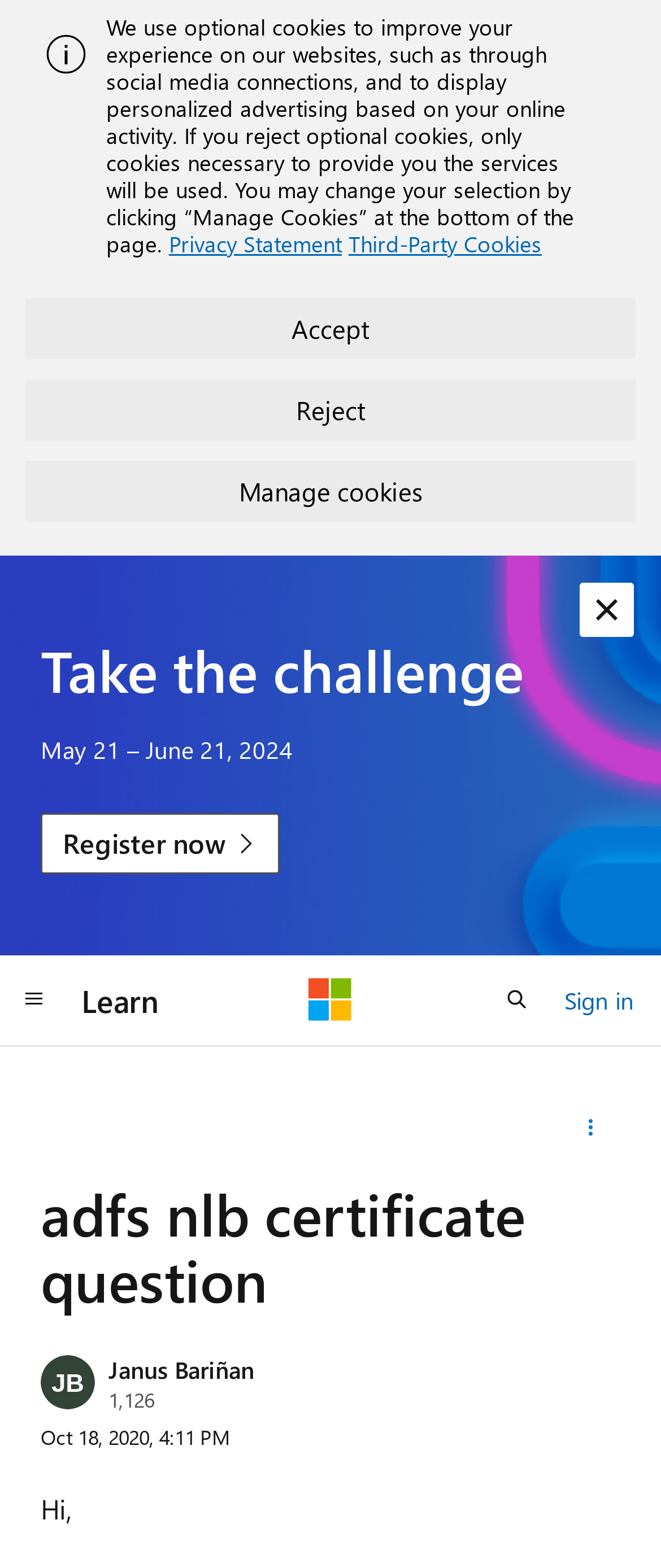Please identify the bounding box coordinates of the element's region that I should click in order to complete the following instruction: "Click the 'Janus Bariñan' link". The bounding box coordinates consist of four float numbers between 0 and 1, i.e., [left, top, right, bottom].

[0.164, 0.863, 0.385, 0.884]